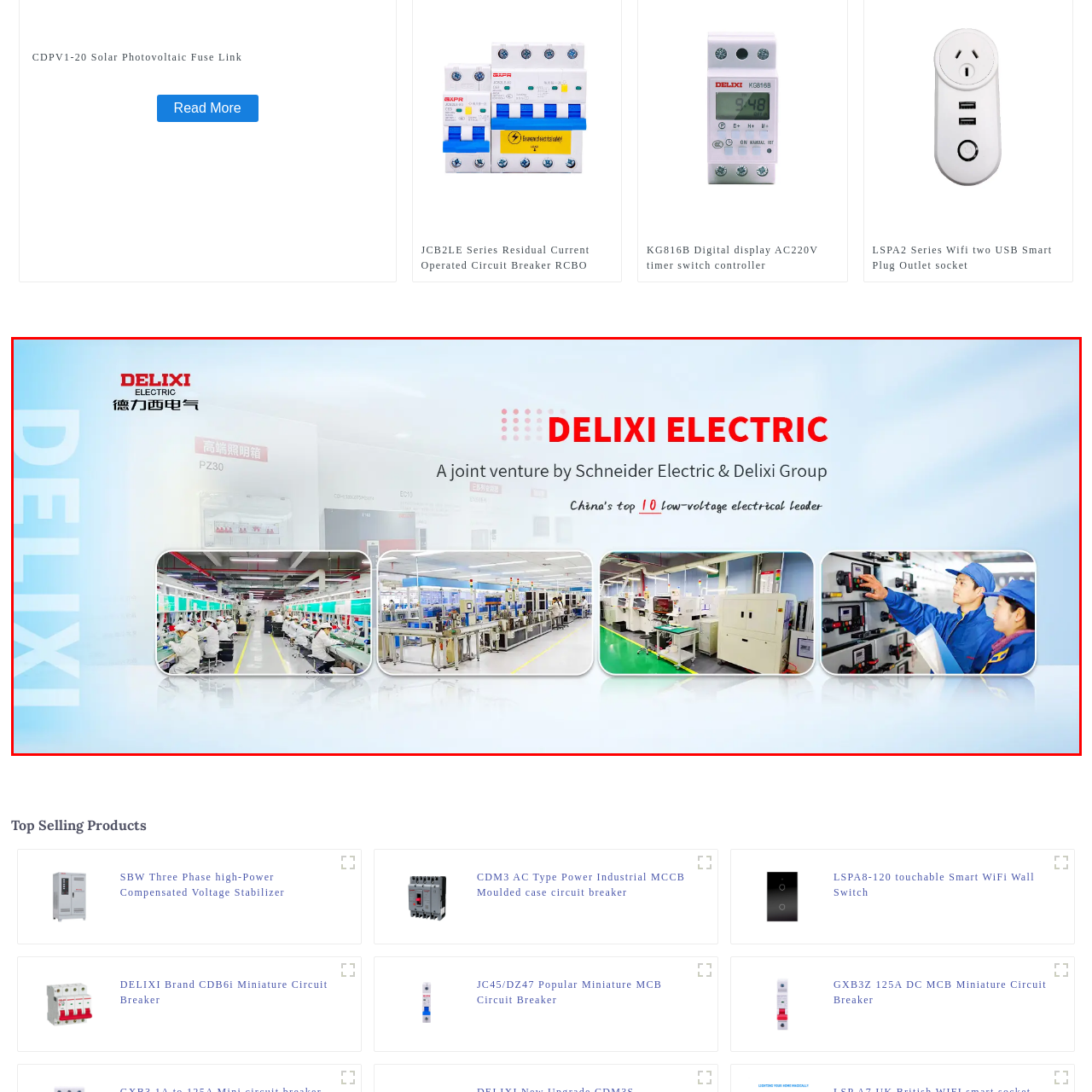How many smaller images are displayed?
Please examine the image within the red bounding box and provide your answer using just one word or phrase.

Four